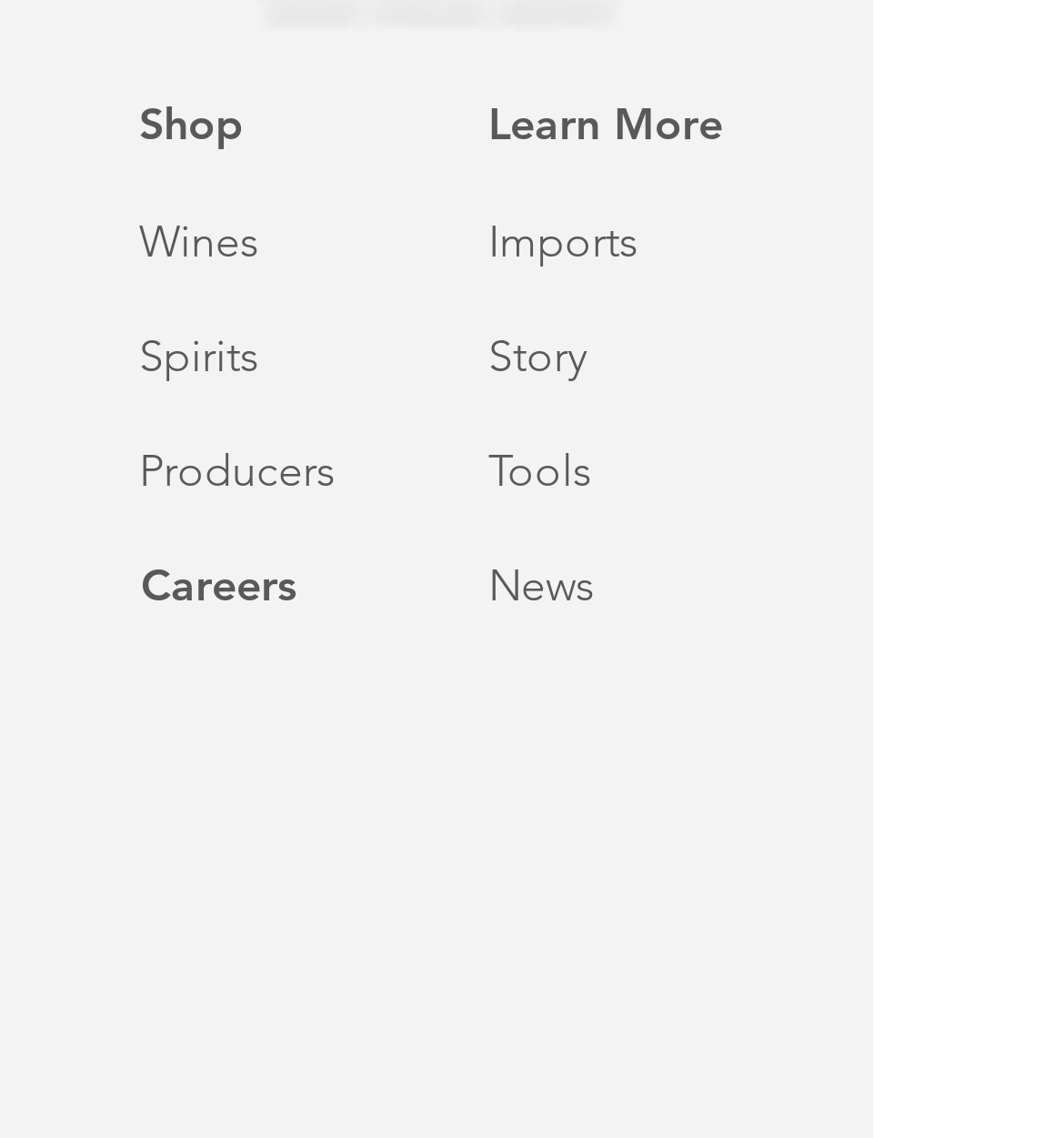Please give the bounding box coordinates of the area that should be clicked to fulfill the following instruction: "Visit Inderscience on Facebook". The coordinates should be in the format of four float numbers from 0 to 1, i.e., [left, top, right, bottom].

None